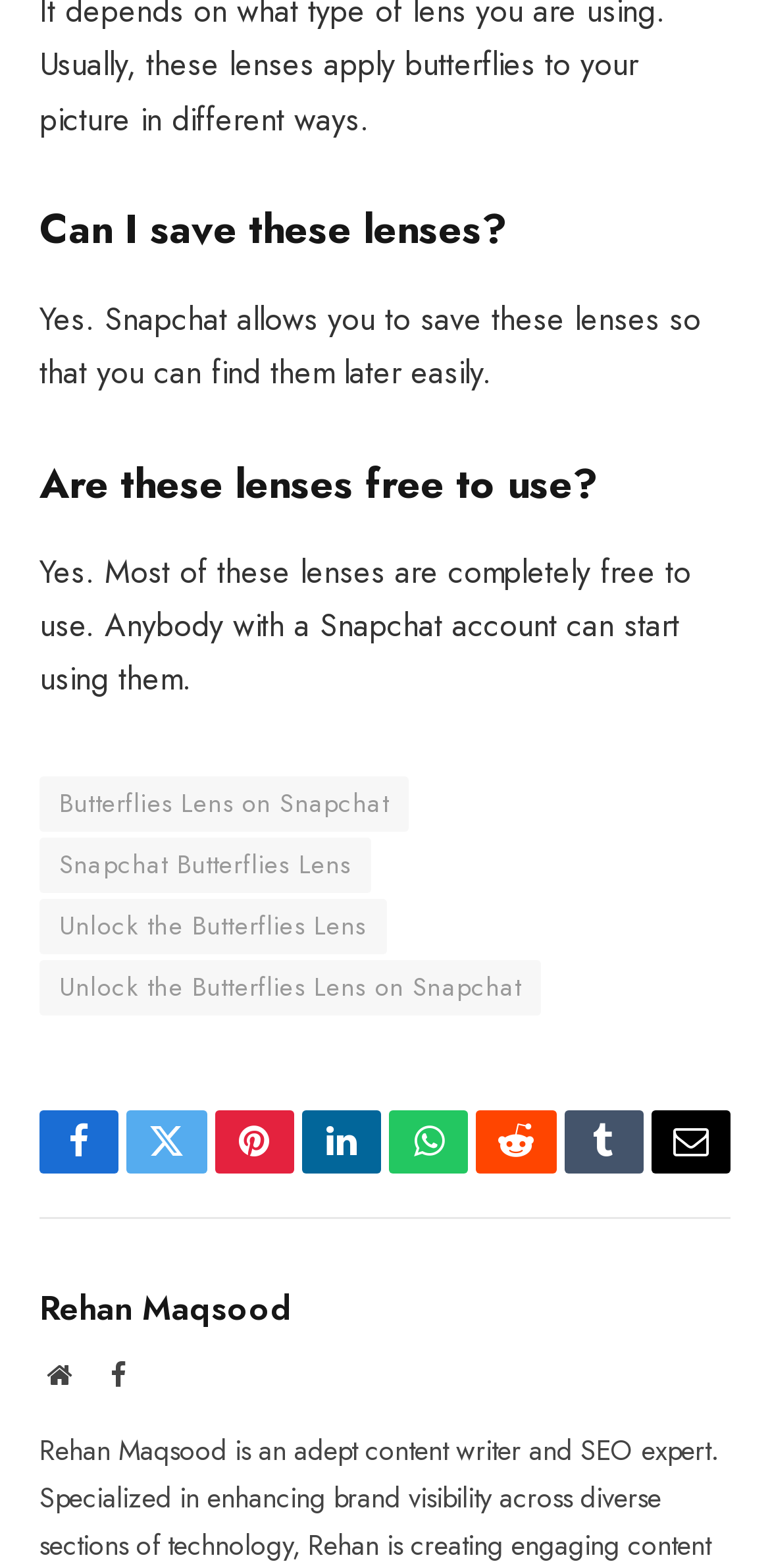Identify the bounding box coordinates of the region that needs to be clicked to carry out this instruction: "Search". Provide these coordinates as four float numbers ranging from 0 to 1, i.e., [left, top, right, bottom].

None